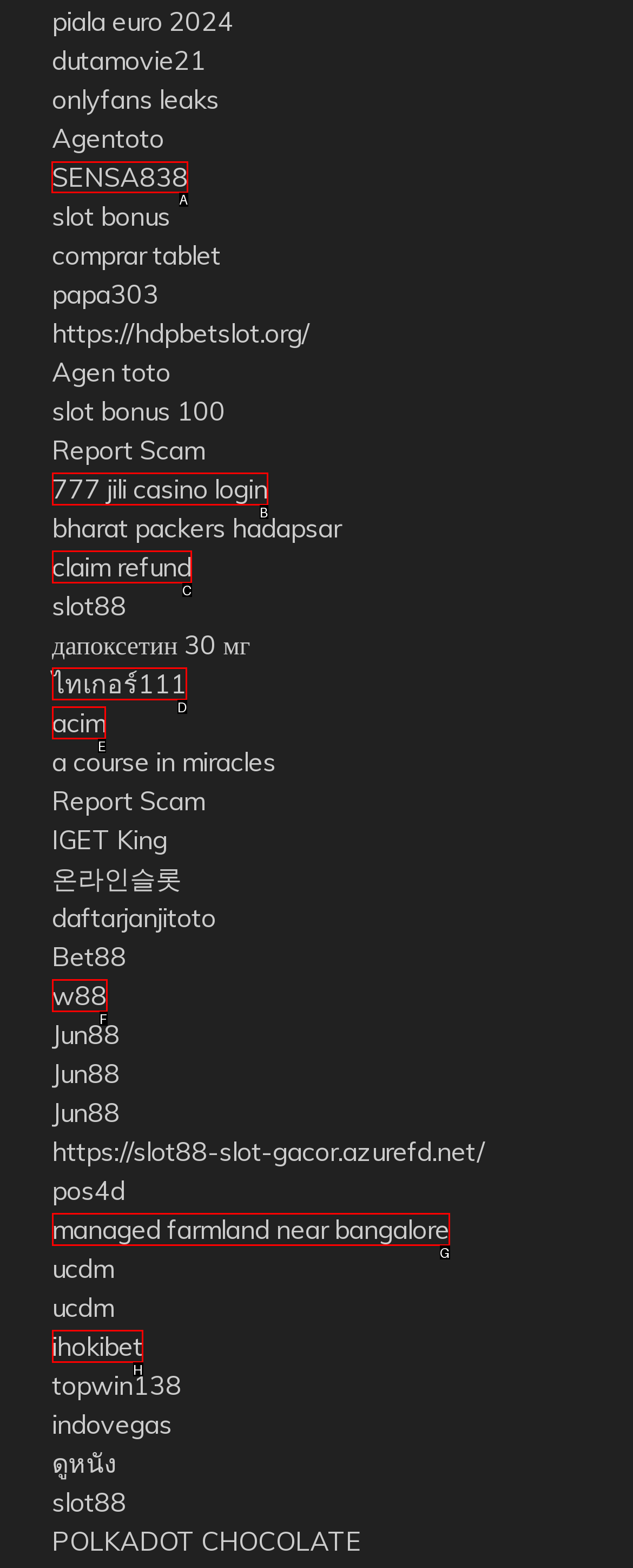Provide the letter of the HTML element that you need to click on to perform the task: Explore theSENSA838 website.
Answer with the letter corresponding to the correct option.

A